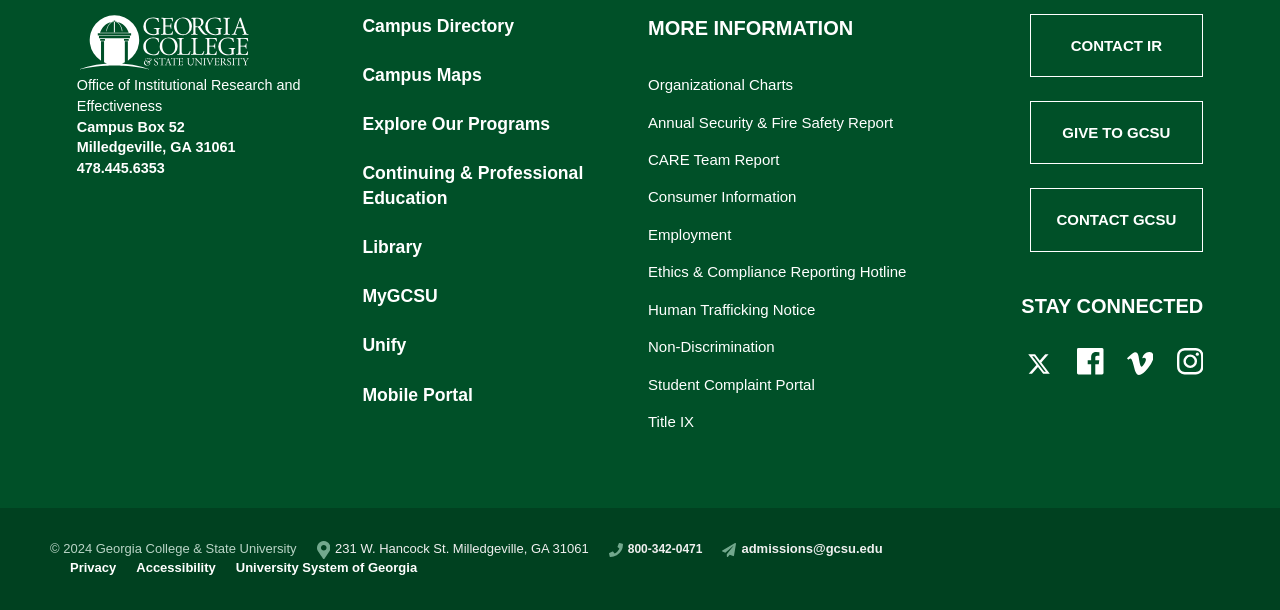With reference to the screenshot, provide a detailed response to the question below:
What is the title of the section with links to 'Organizational Charts' and 'Annual Security & Fire Safety Report'?

I found the answer by looking at the heading element with the text 'MORE INFORMATION' and the bounding box coordinates [0.506, 0.022, 0.717, 0.069]. This heading is above the links to 'Organizational Charts' and 'Annual Security & Fire Safety Report', so it is likely the title of this section.